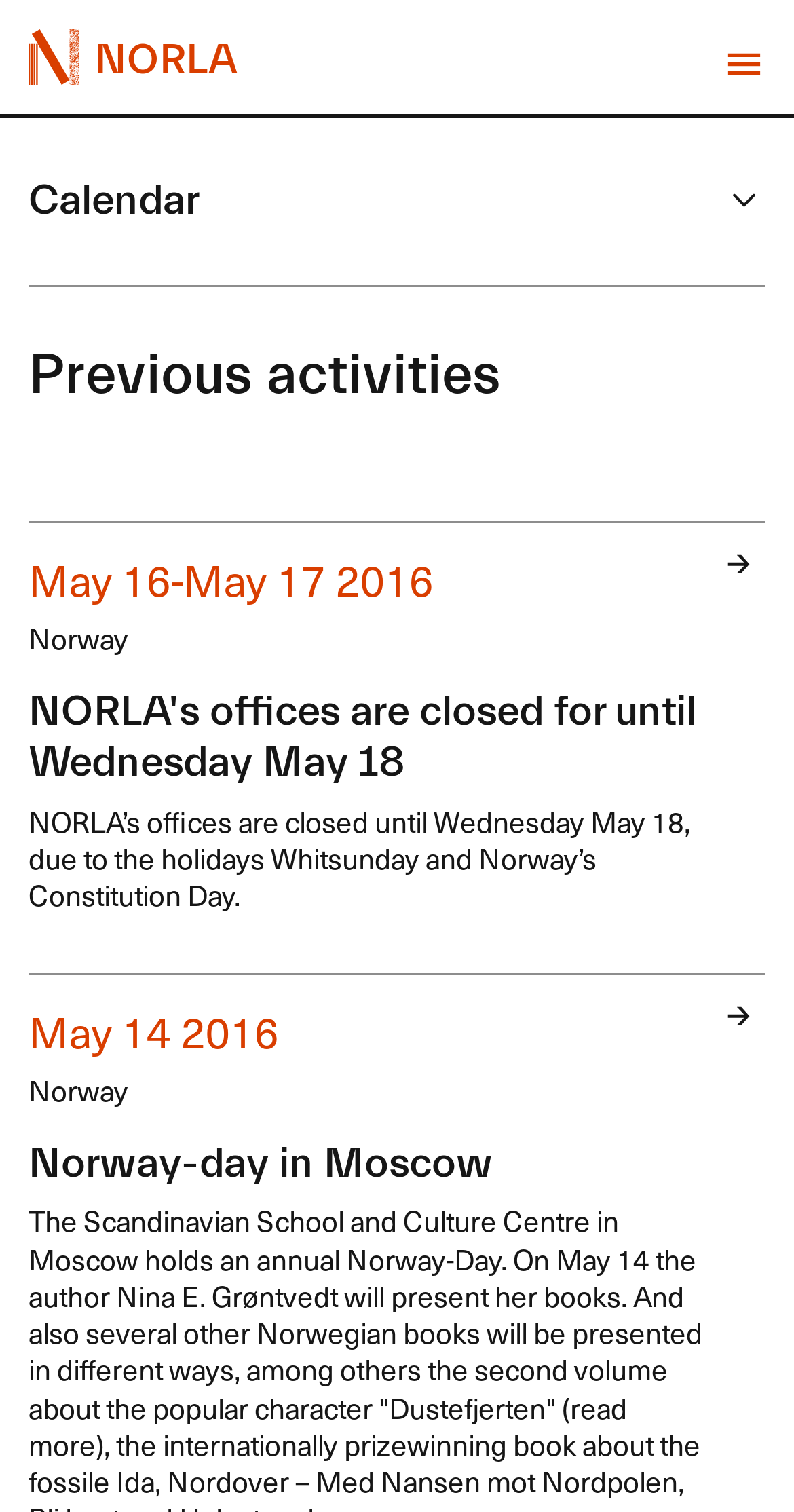How many headings are there in the sub-section about previous activities?
Could you please answer the question thoroughly and with as much detail as possible?

In the sub-section about previous activities, there are two headings: 'NORLA's offices are closed for until Wednesday May 18' and 'Norway-day in Moscow'. These headings are nested under the link that describes the previous activities.